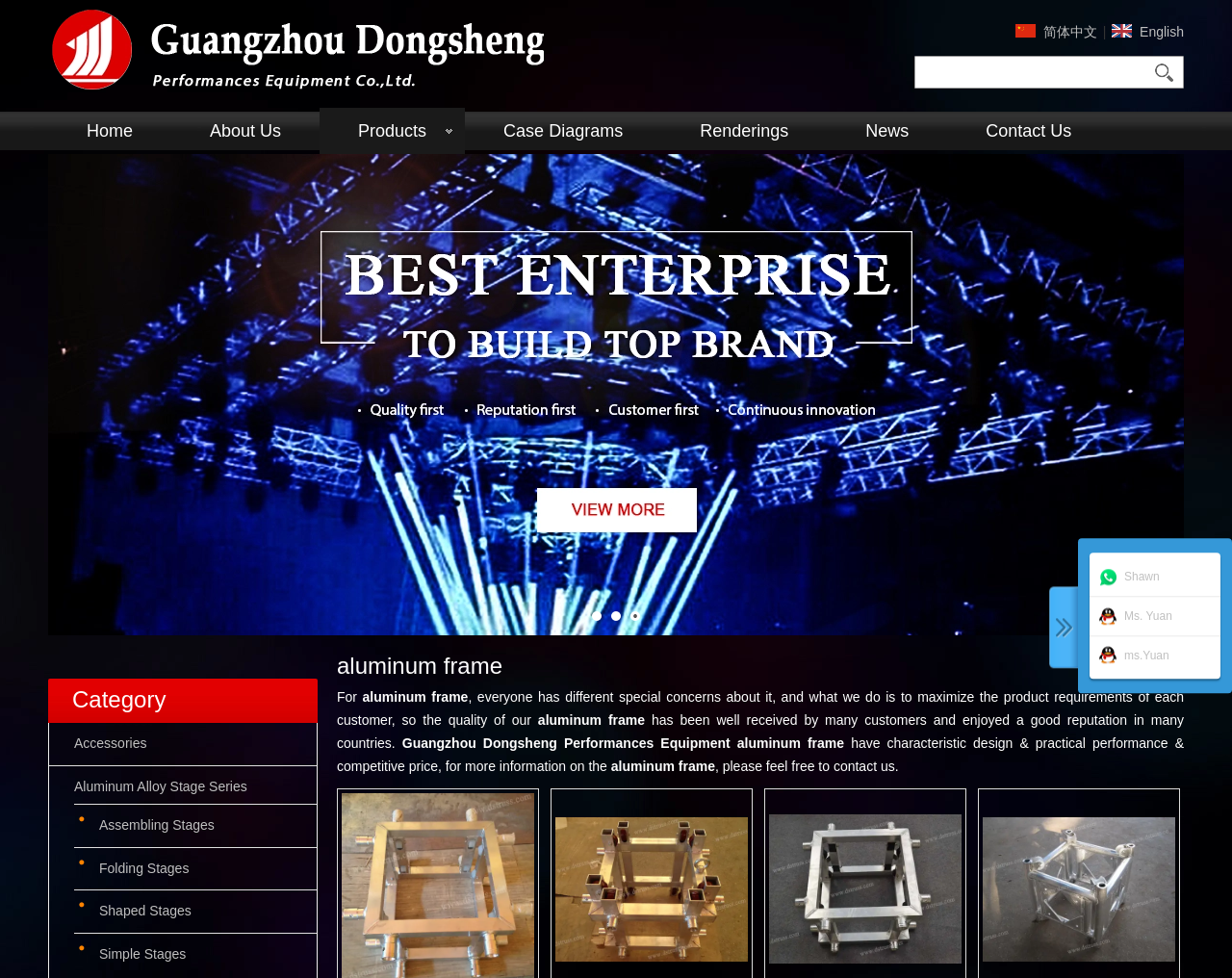Specify the bounding box coordinates of the area to click in order to follow the given instruction: "Learn about aluminum alloy spigot sleeve block."

[0.277, 0.908, 0.434, 0.923]